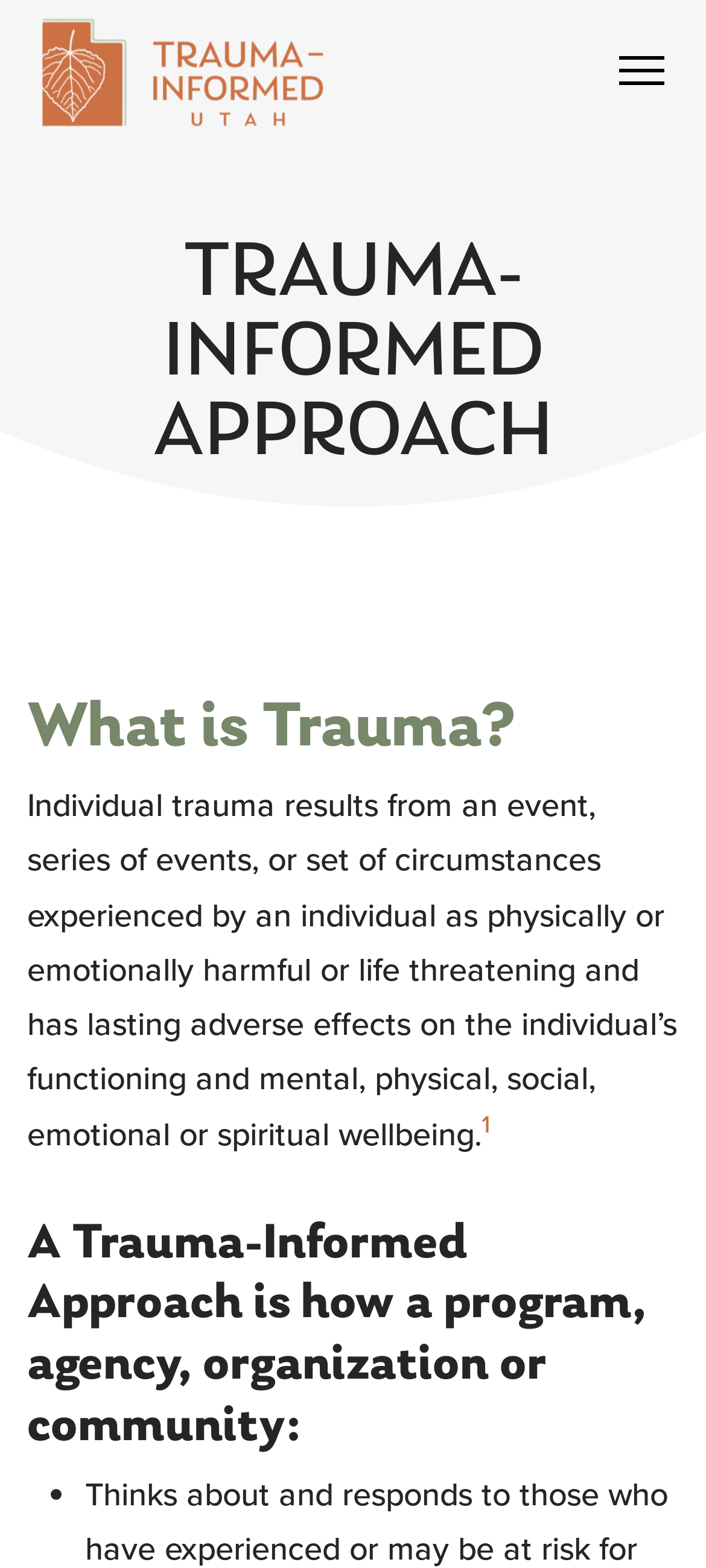Respond to the following question with a brief word or phrase:
Is there a list on the webpage?

Yes